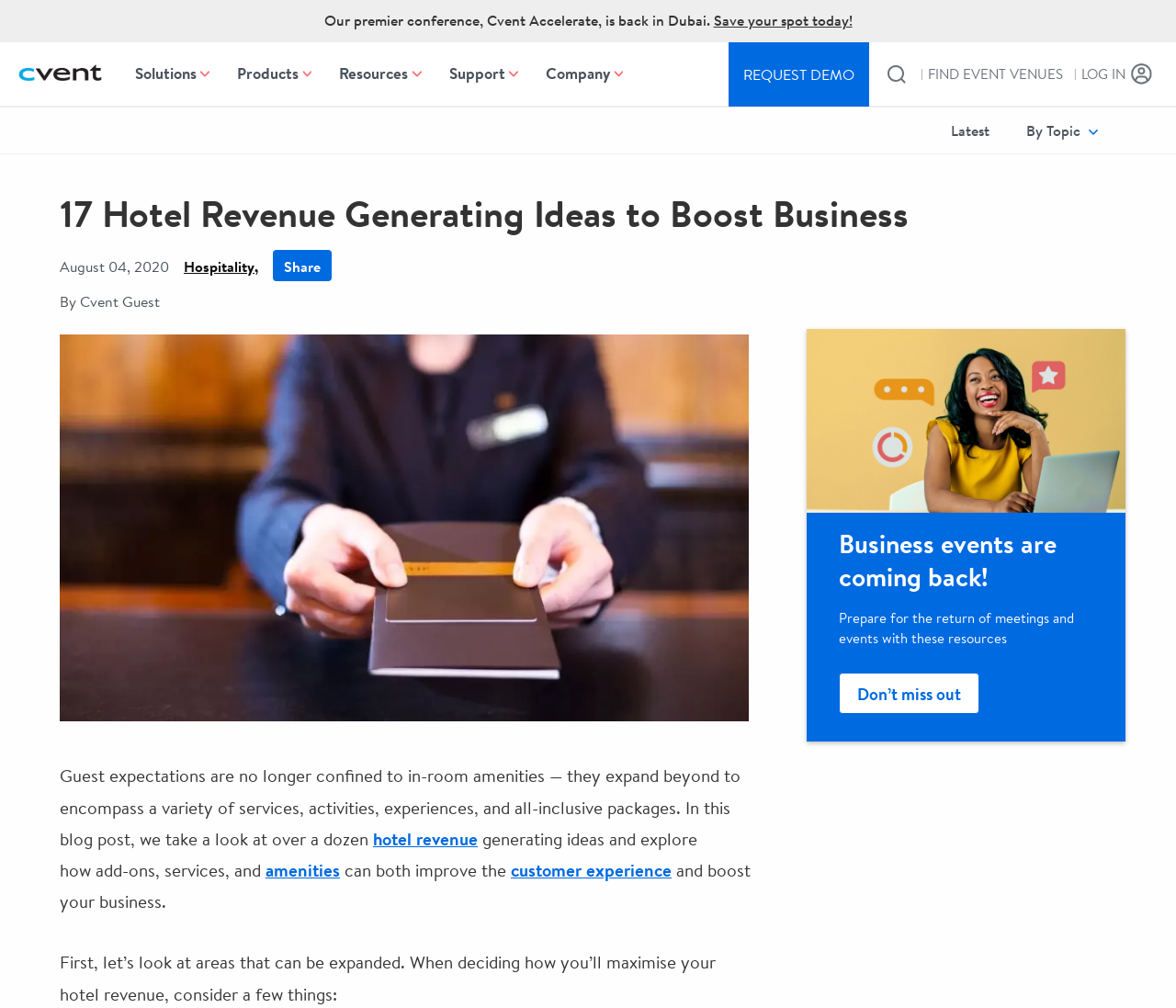What is the image below the heading depicting?
Please provide a single word or phrase based on the screenshot.

Hotel employee handing over credit card